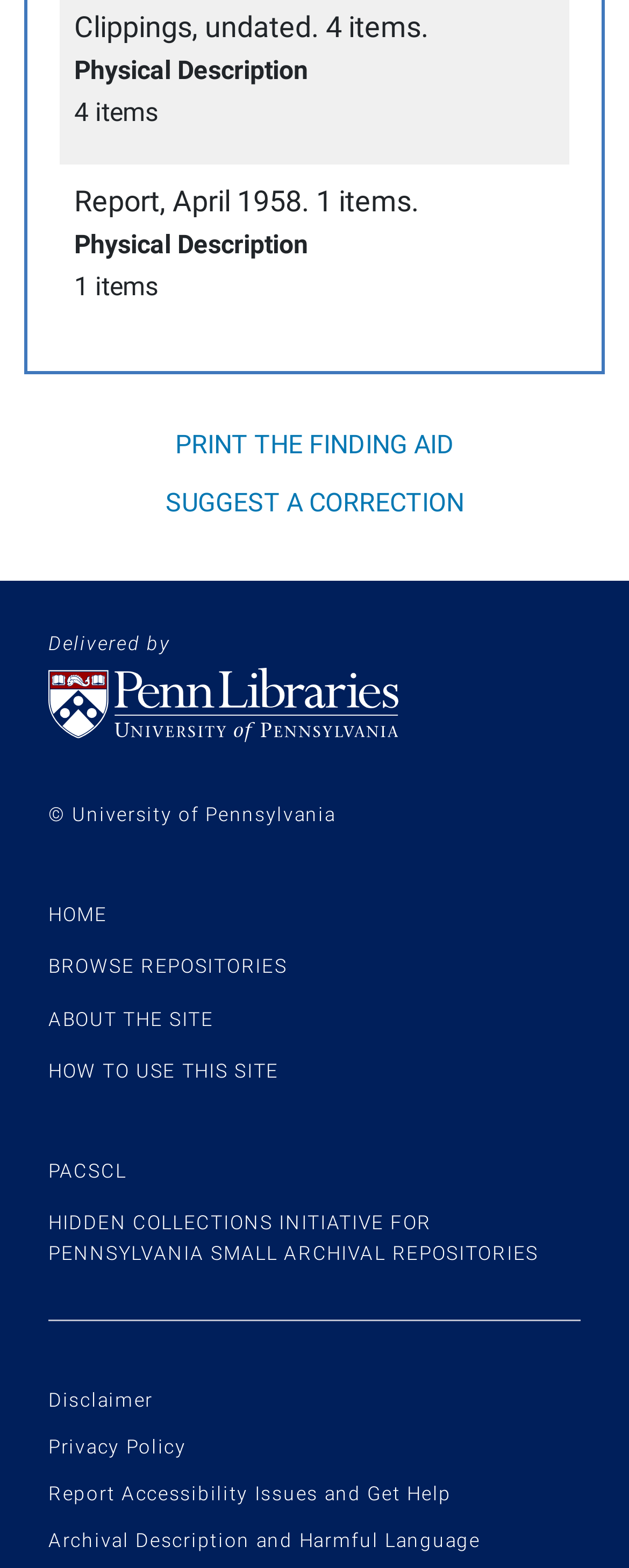Please determine the bounding box coordinates of the element to click in order to execute the following instruction: "go to Off The Beaten Grid homepage". The coordinates should be four float numbers between 0 and 1, specified as [left, top, right, bottom].

None